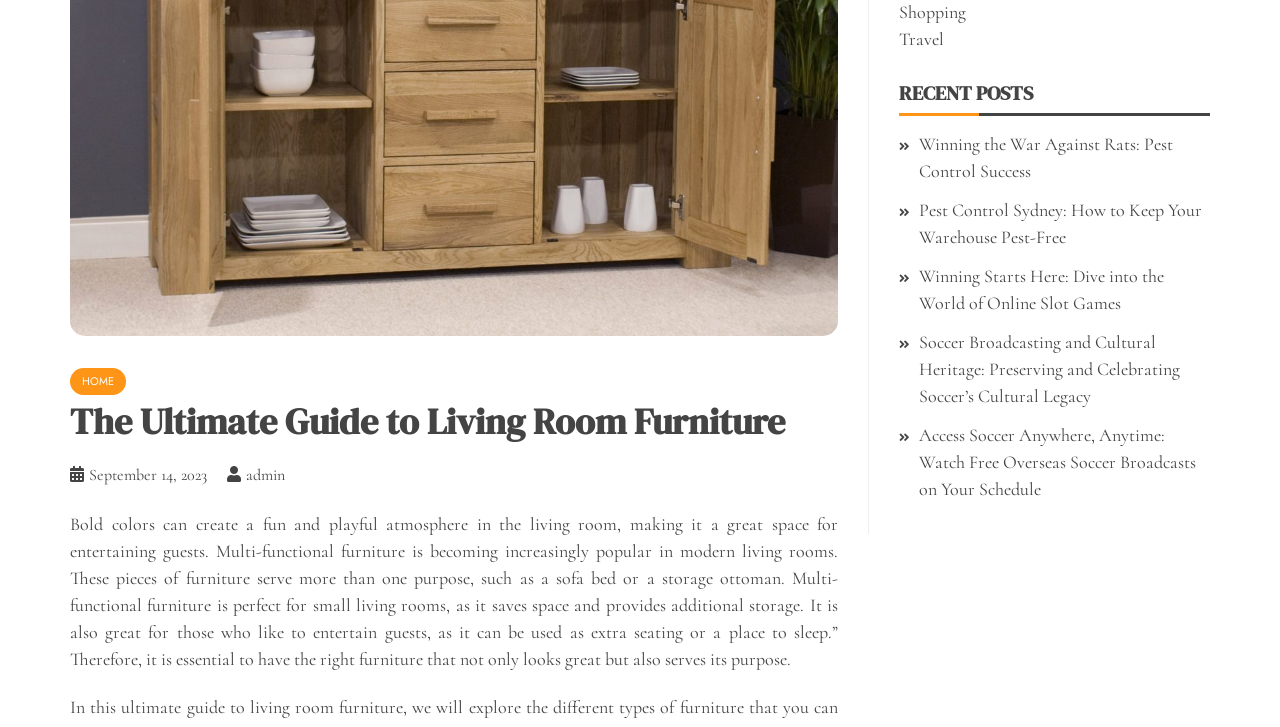Locate the bounding box for the described UI element: "September 14, 2023". Ensure the coordinates are four float numbers between 0 and 1, formatted as [left, top, right, bottom].

[0.07, 0.64, 0.162, 0.667]